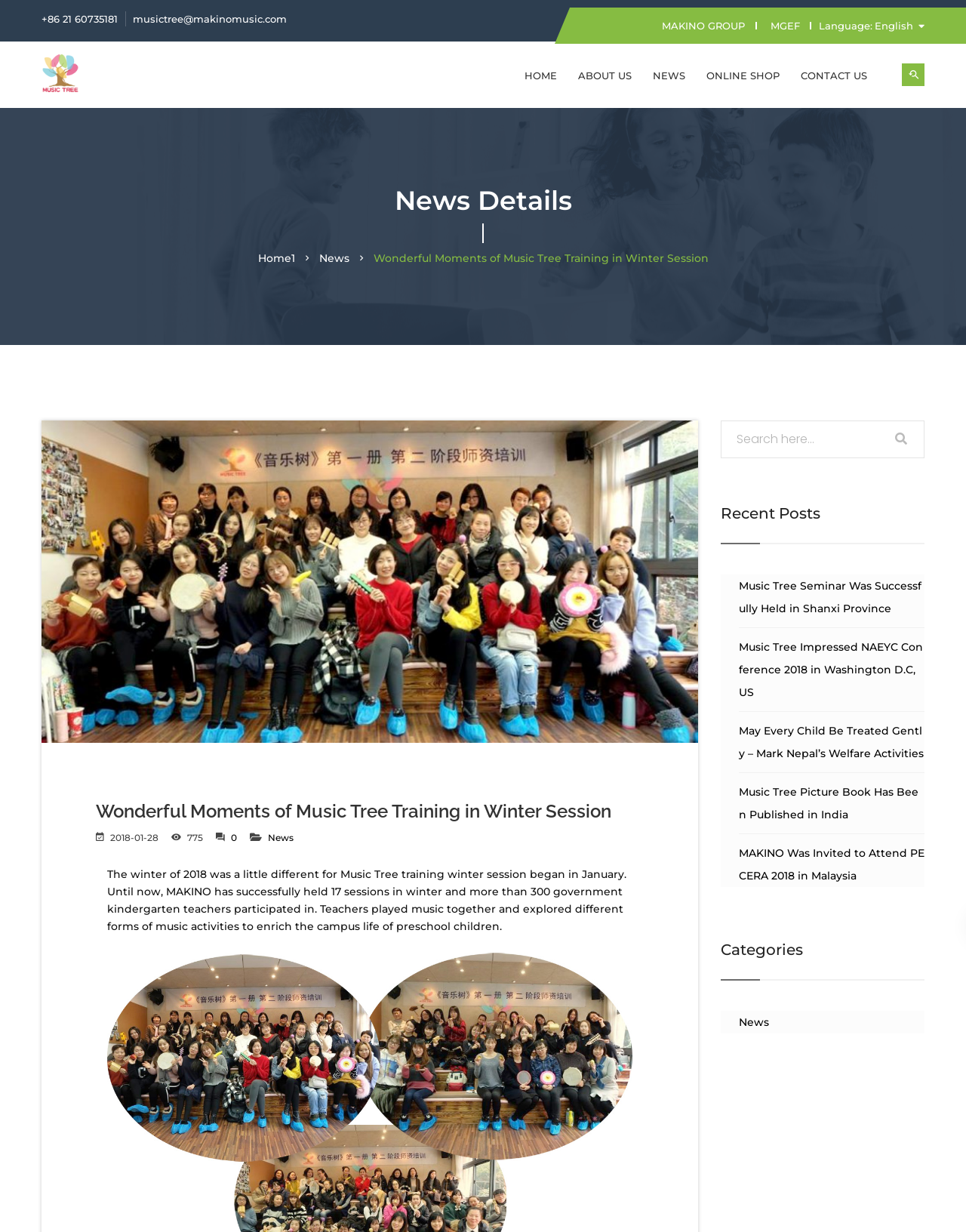Indicate the bounding box coordinates of the element that needs to be clicked to satisfy the following instruction: "Contact us". The coordinates should be four float numbers between 0 and 1, i.e., [left, top, right, bottom].

[0.829, 0.052, 0.898, 0.071]